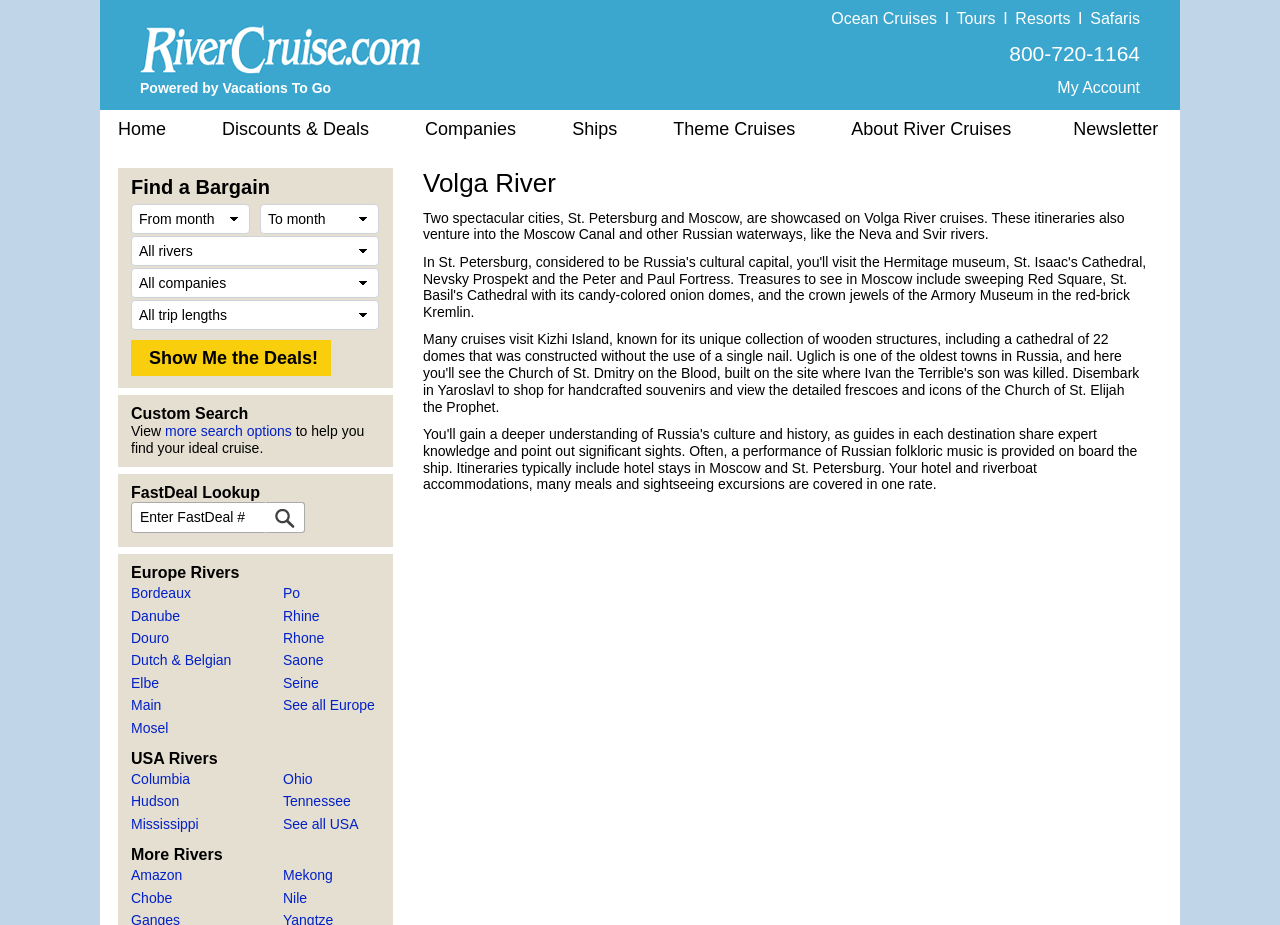Describe every aspect of the webpage in a detailed manner.

The webpage is about Volga River Cruises, with a focus on providing a comprehensive list of river cruise savings and discounts. At the top left, there is a link to "RiverCruise.com" accompanied by an image, and a static text "Powered by Vacations To Go" is placed below it. 

On the top right, there are several links to different types of cruises, including "Ocean Cruises", "Tours", "Resorts", and "Safaris". A phone number "800-720-1164" is displayed nearby. 

The main navigation menu is located below, with links to "My Account", "Home", "Discounts & Deals", "Companies", "Ships", and "Newsletter". There are also two buttons, "Theme Cruises" and "About River Cruises", which are likely to lead to more information about these topics.

Below the navigation menu, there is a custom search section. It includes several comboboxes to select "From month", "To month", "River", "Company", and "Trip Length". A button "Show Me the Deals!" is placed to the right of these comboboxes. 

A static text "Custom Search" is displayed above a link to "more search options". There is also a brief description of how the custom search can help find an ideal cruise. 

Further down, there is a "FastDeal Lookup" section, which includes a textbox to enter a FastDeal number and a button to perform the lookup. An image of a search icon is embedded within the button.

The webpage also features a list of river cruises in different regions. The "Europe Rivers" section lists several rivers, including "Bordeaux", "Danube", "Douro", and others. The "USA Rivers" section lists rivers such as "Columbia", "Hudson", "Mississippi", and others. Finally, the "More Rivers" section lists rivers from other parts of the world, including "Amazon", "Chobe", "Mekong", and others.